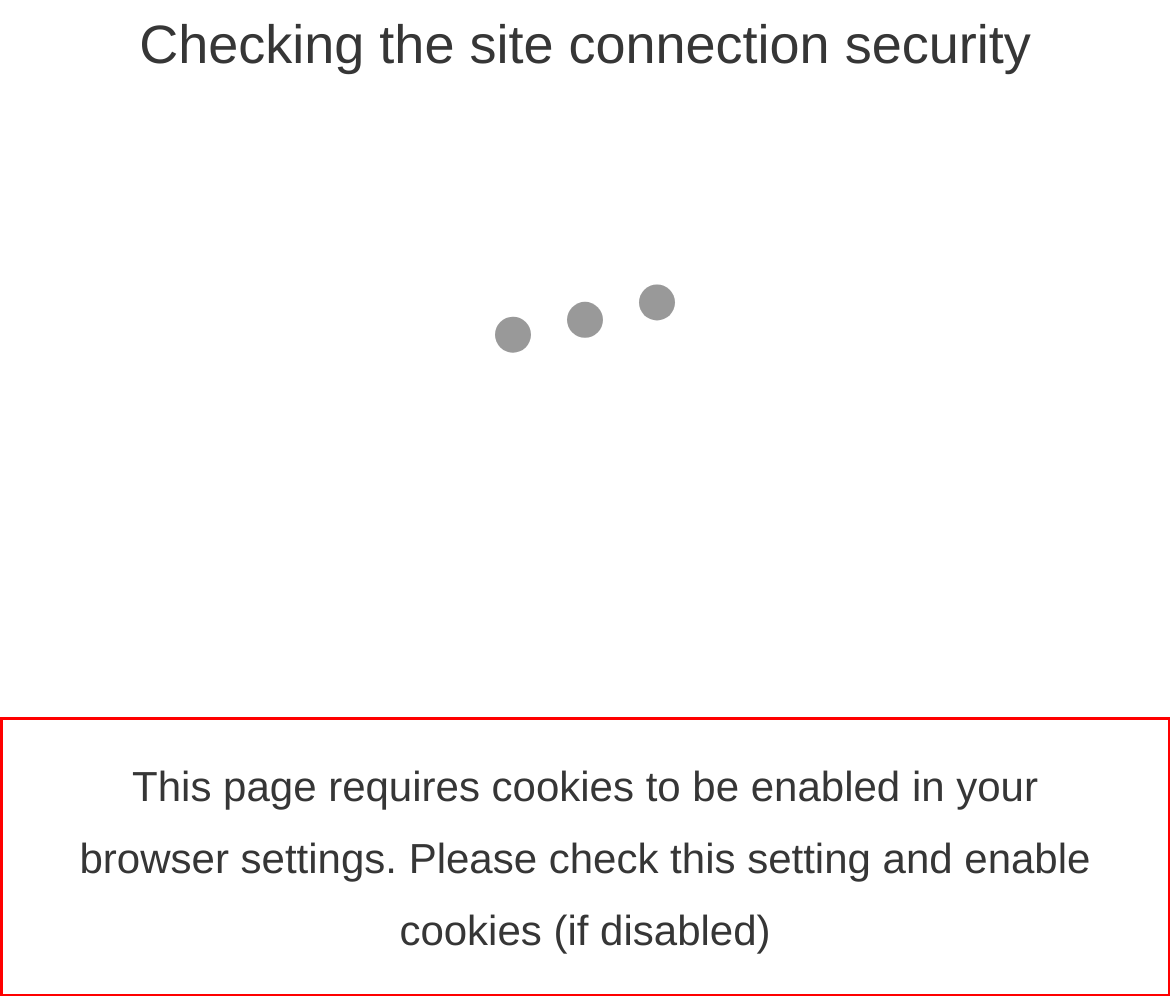Please recognize and transcribe the text located inside the red bounding box in the webpage image.

This page requires cookies to be enabled in your browser settings. Please check this setting and enable cookies (if disabled)